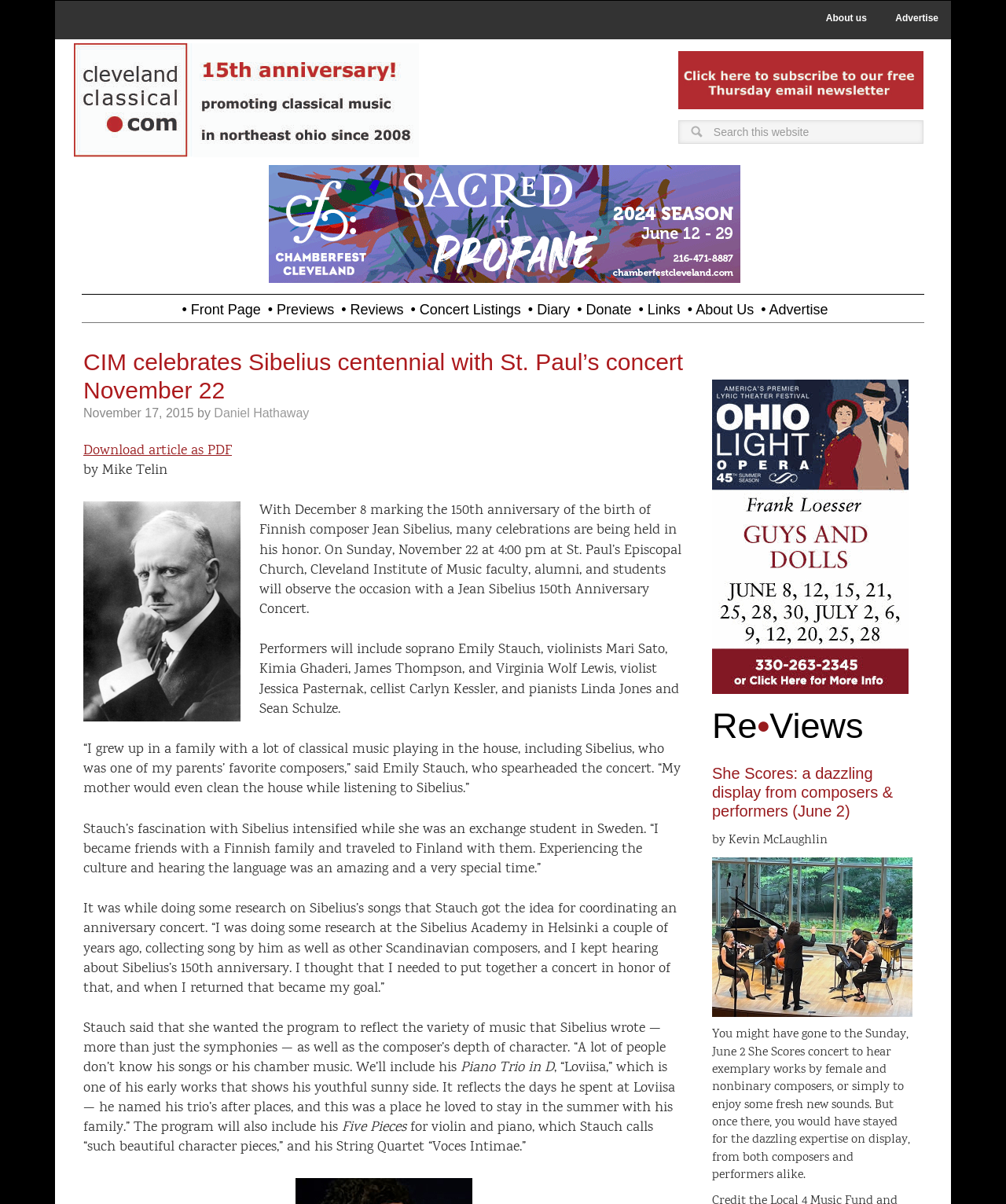Please determine the bounding box coordinates of the section I need to click to accomplish this instruction: "Search this website".

[0.674, 0.1, 0.918, 0.12]